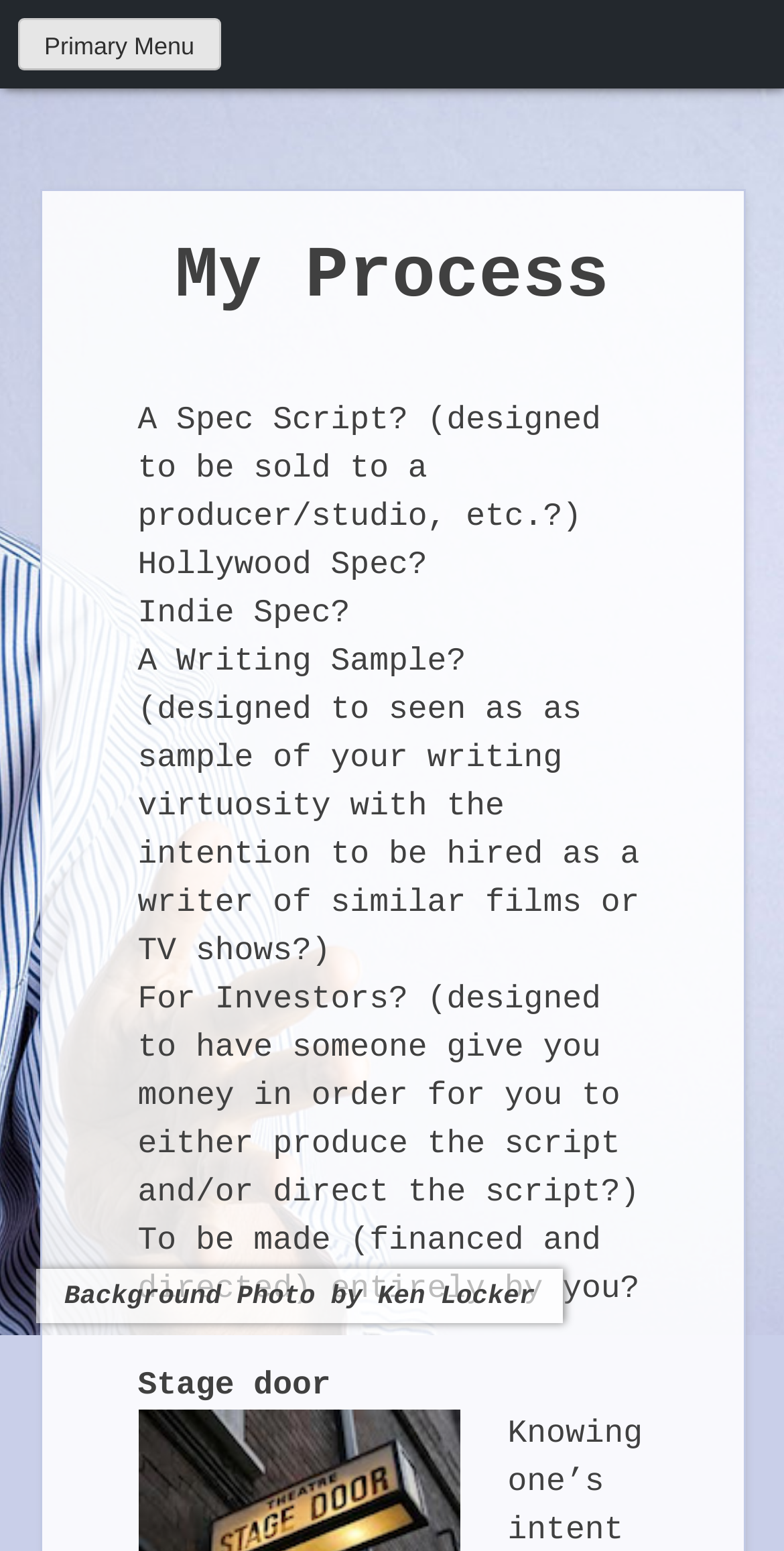What is the background photo credited to?
Based on the screenshot, provide your answer in one word or phrase.

Ken Locker